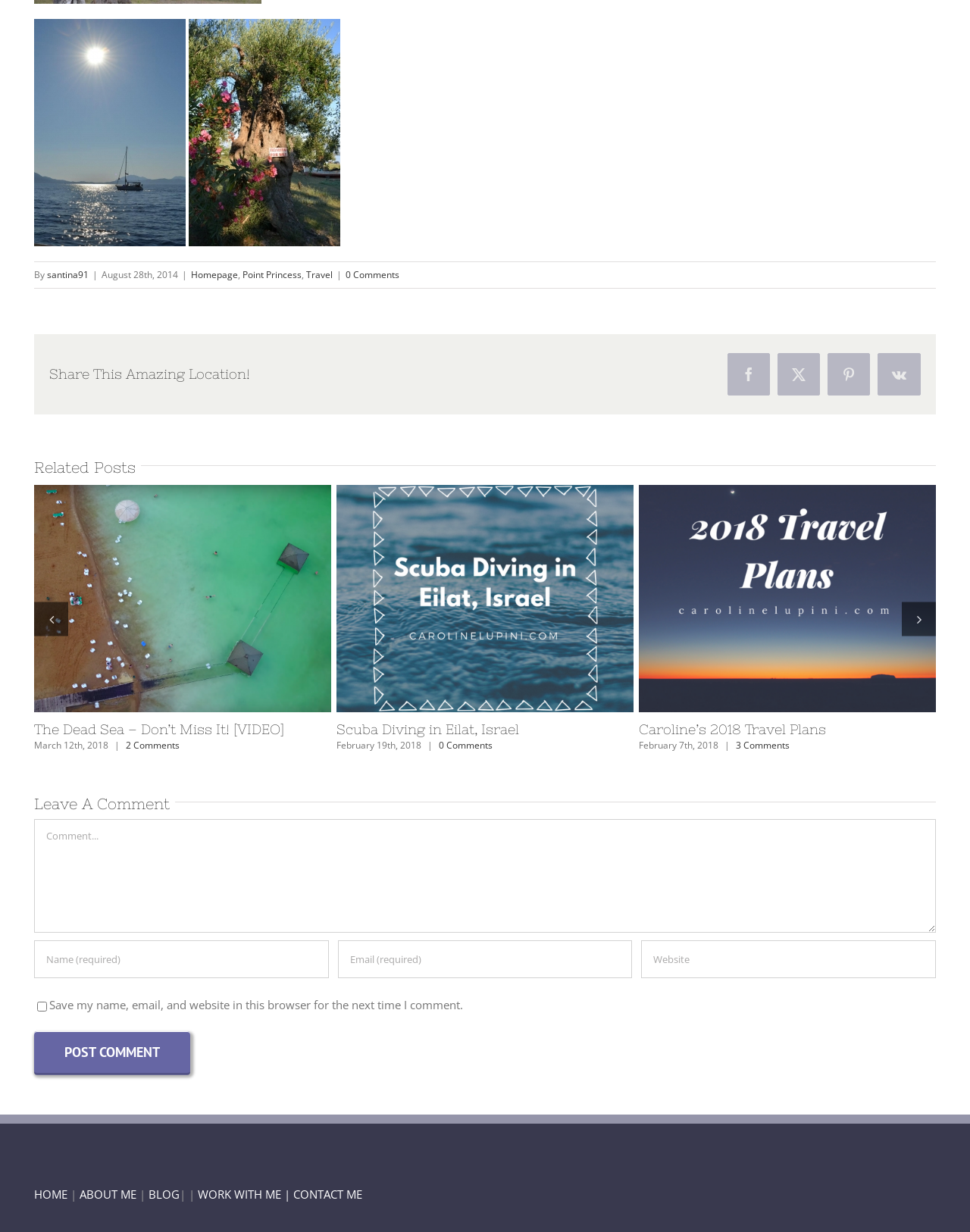From the webpage screenshot, identify the region described by parent_node: Comment name="comment" placeholder="Comment...". Provide the bounding box coordinates as (top-left x, top-left y, bottom-right x, bottom-right y), with each value being a floating point number between 0 and 1.

[0.035, 0.665, 0.965, 0.757]